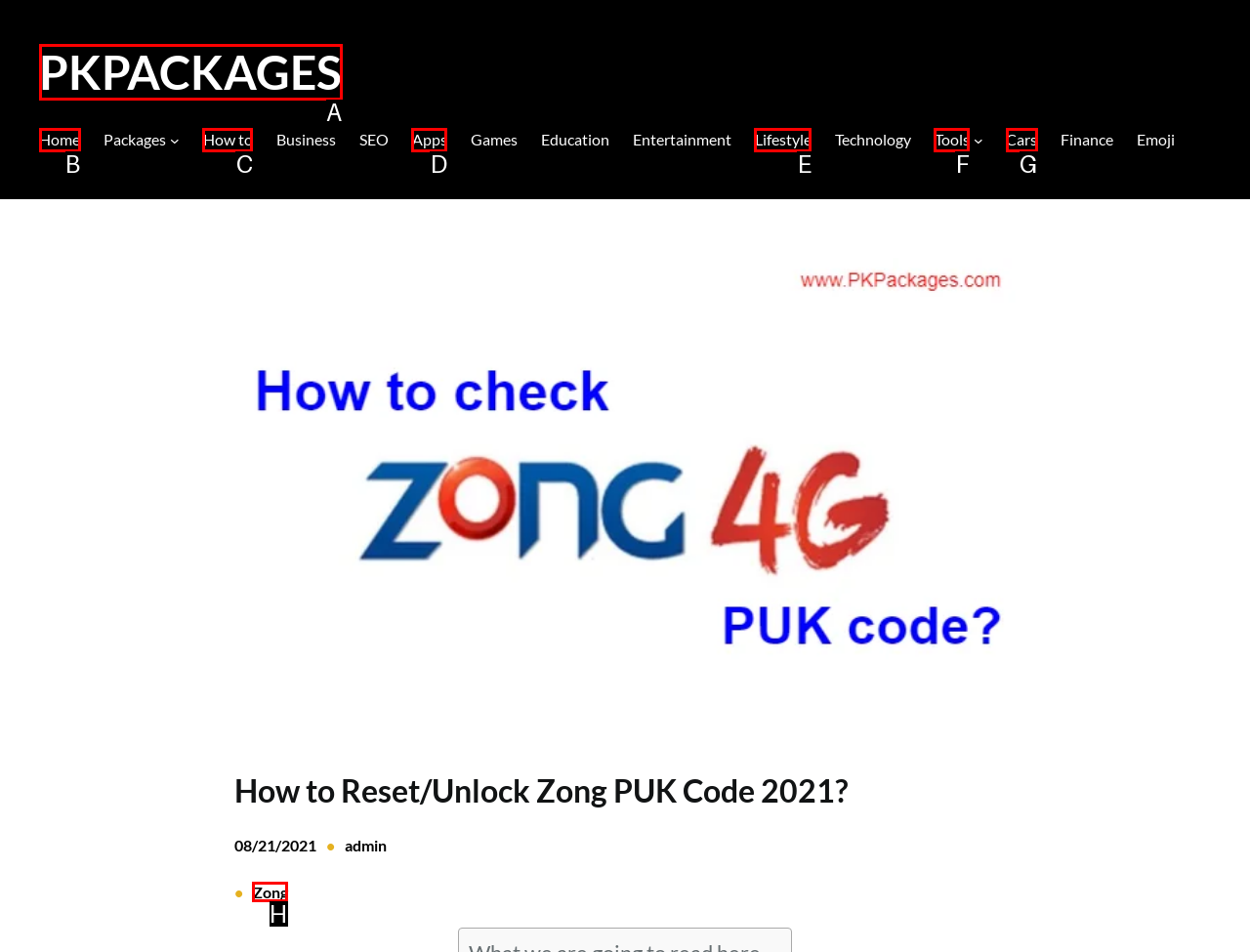Point out which HTML element you should click to fulfill the task: Click on the 'Zong' link.
Provide the option's letter from the given choices.

H